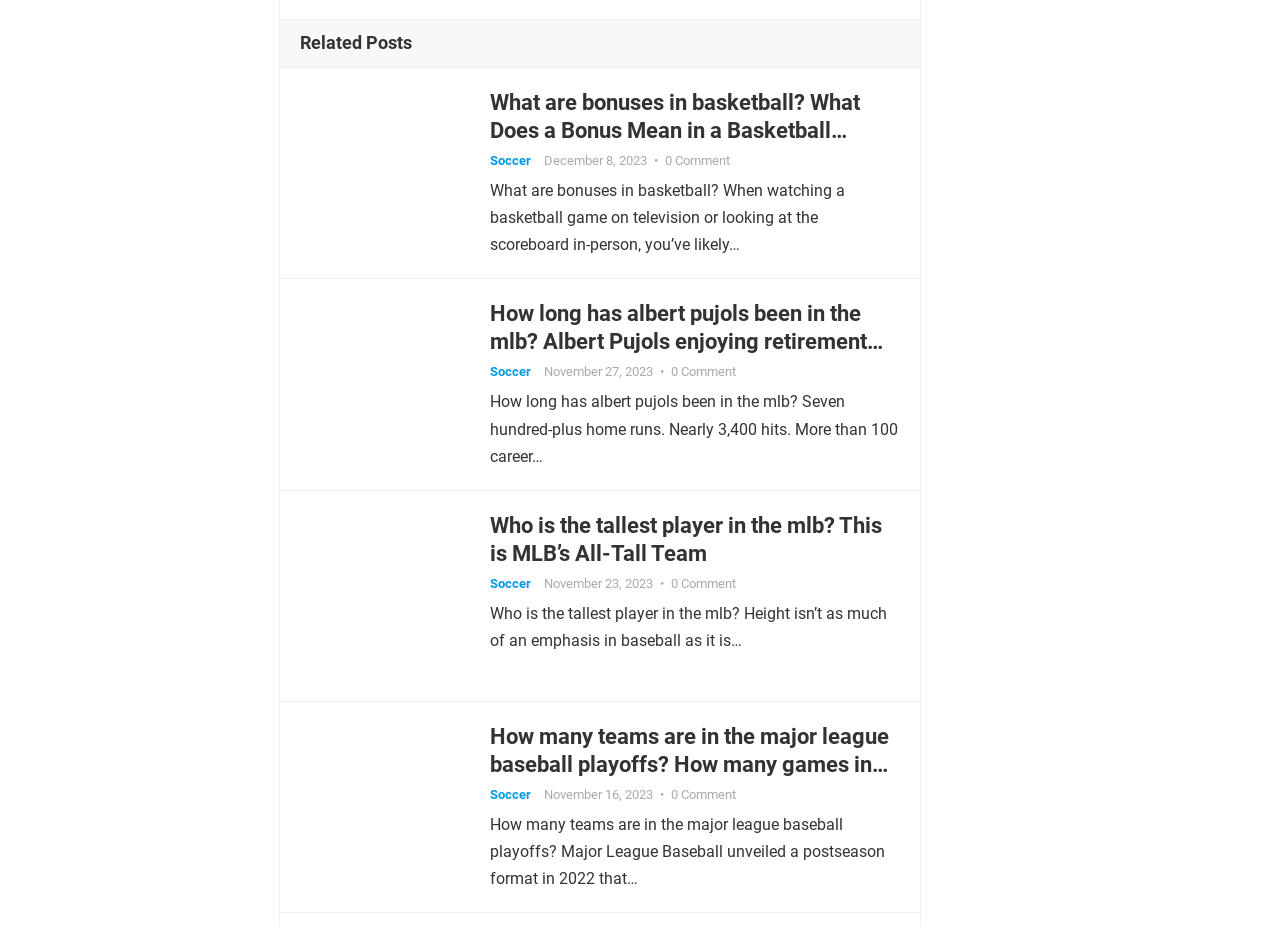Identify the bounding box coordinates for the UI element described as follows: "Soccer". Ensure the coordinates are four float numbers between 0 and 1, formatted as [left, top, right, bottom].

[0.383, 0.622, 0.415, 0.638]